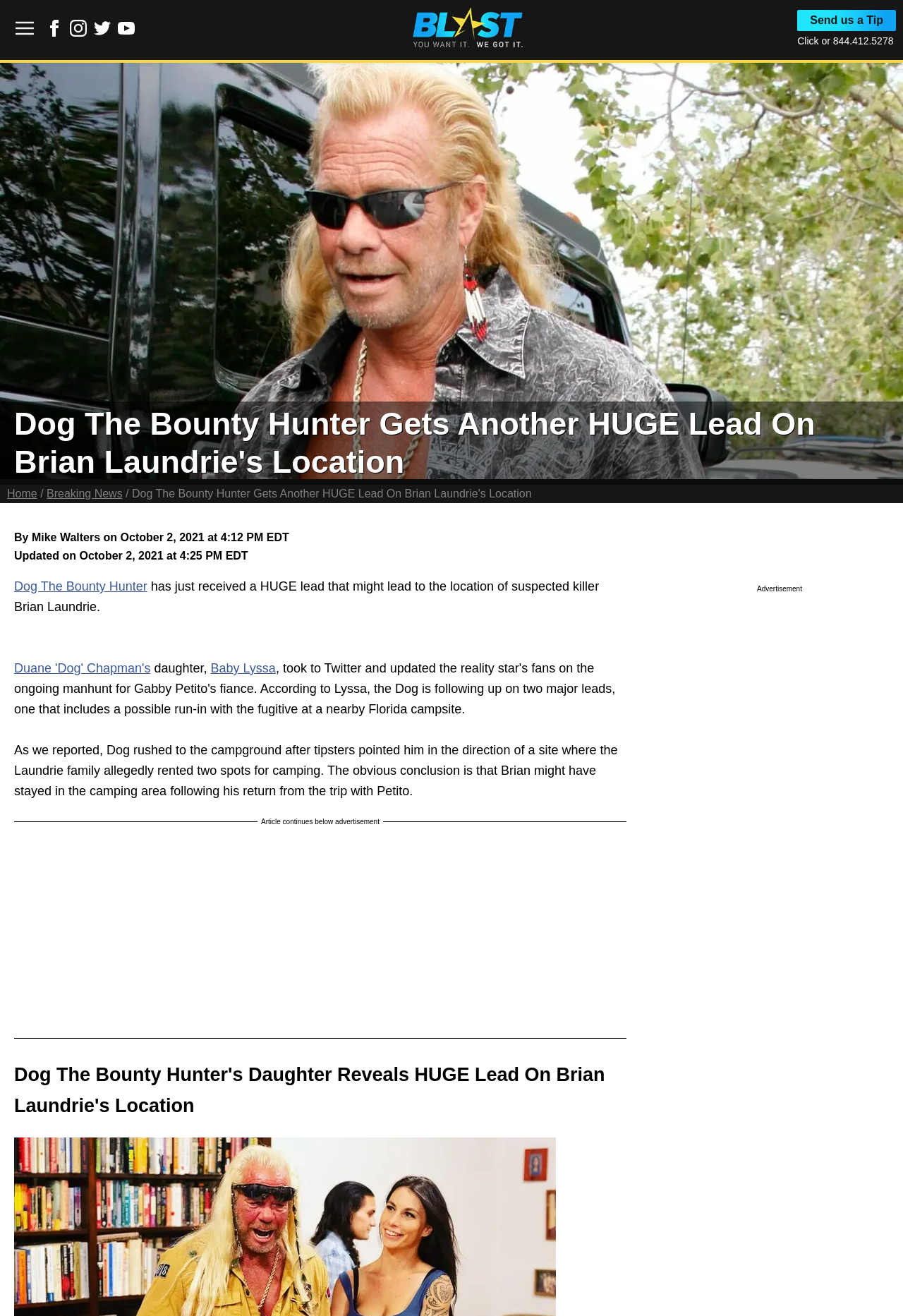Please provide a one-word or phrase answer to the question: 
What is the name of the bounty hunter?

Dog The Bounty Hunter